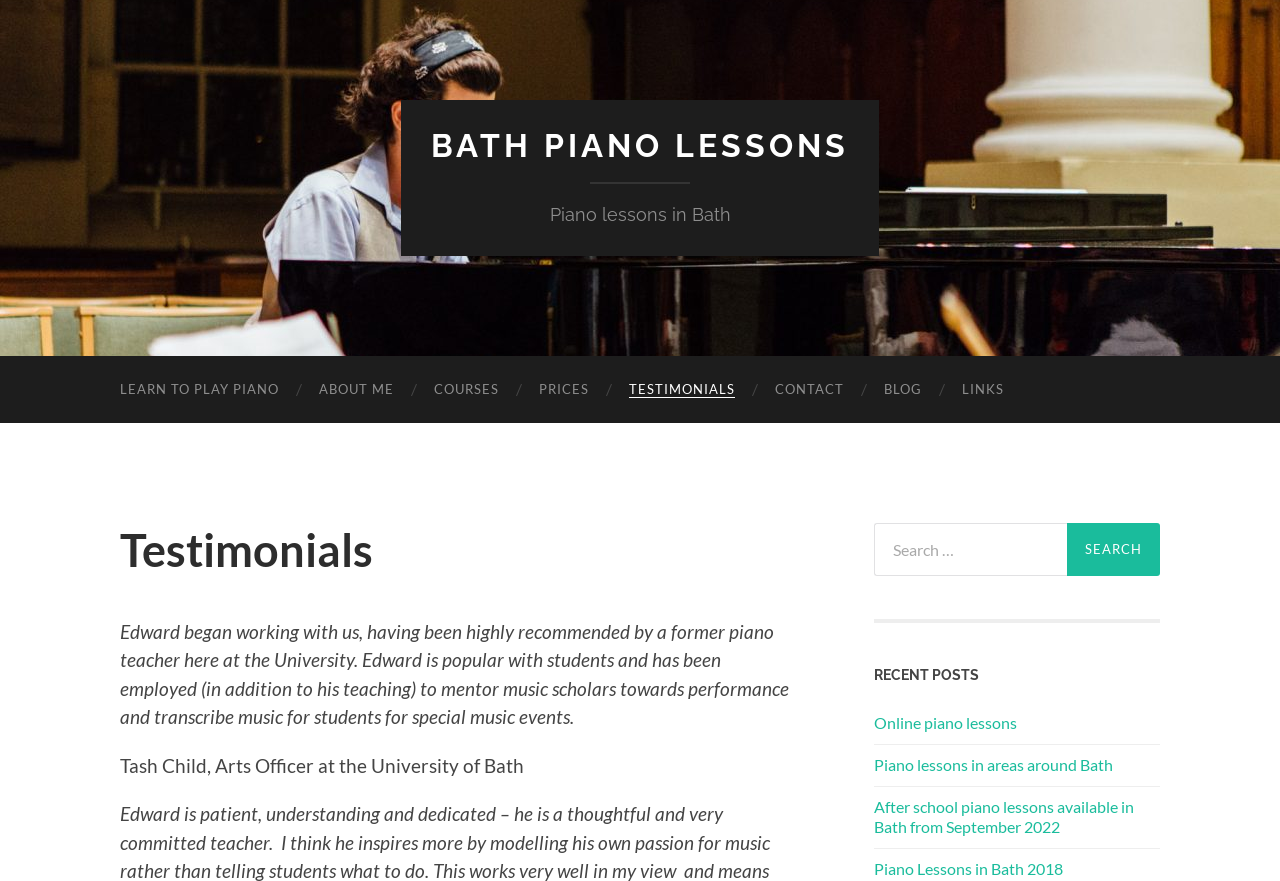Provide your answer in one word or a succinct phrase for the question: 
What is the purpose of the search box?

To search the website